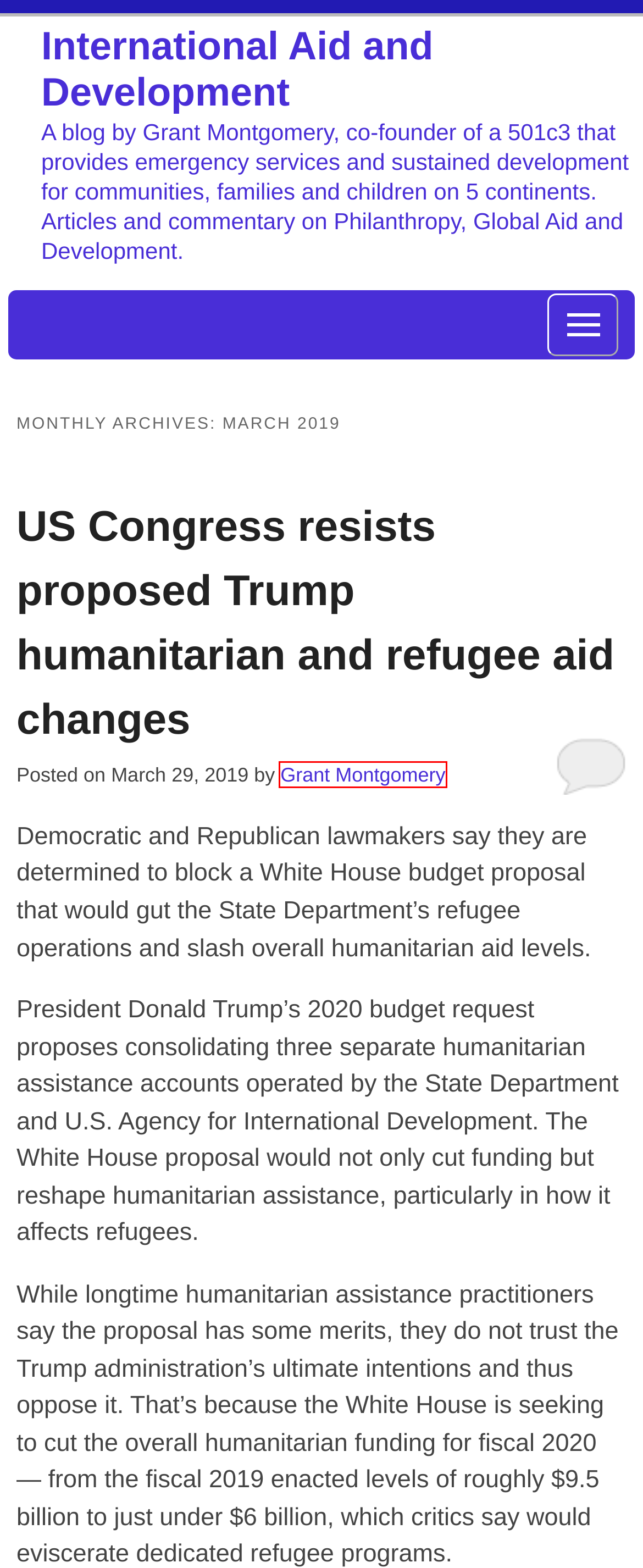You are presented with a screenshot of a webpage containing a red bounding box around a particular UI element. Select the best webpage description that matches the new webpage after clicking the element within the bounding box. Here are the candidates:
A. 2016  April : International Aid and Development
B. 2021  April : International Aid and Development
C. 2017  January : International Aid and Development
D. 2021  May : International Aid and Development
E. International Aid and Development
F. Grant Montgomery : International Aid and Development
G. 2015  March : International Aid and Development
H. 2019  January : International Aid and Development

F